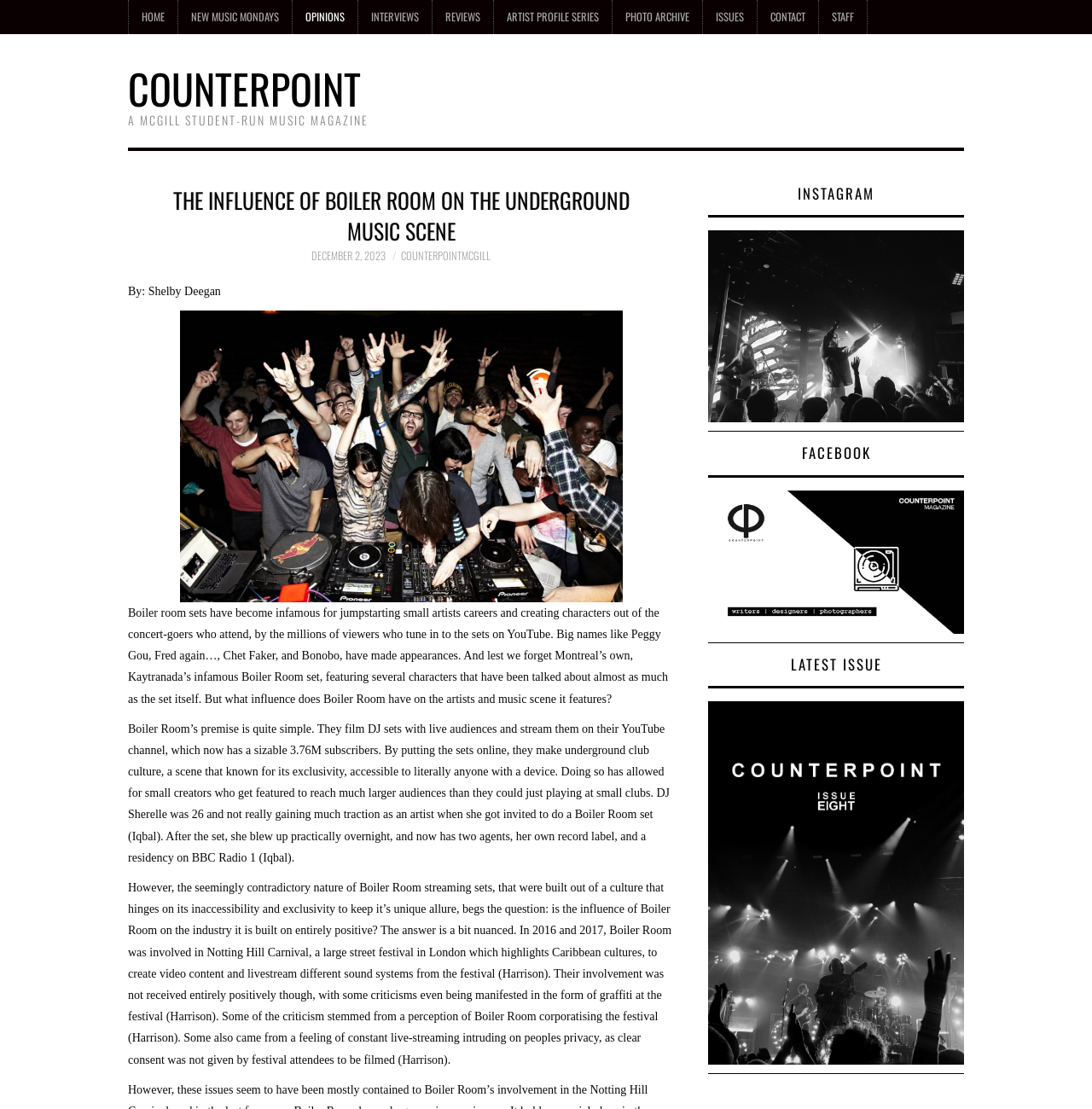Determine the bounding box coordinates for the region that must be clicked to execute the following instruction: "Read the article about the influence of Boiler Room on the underground music scene".

[0.117, 0.547, 0.612, 0.636]